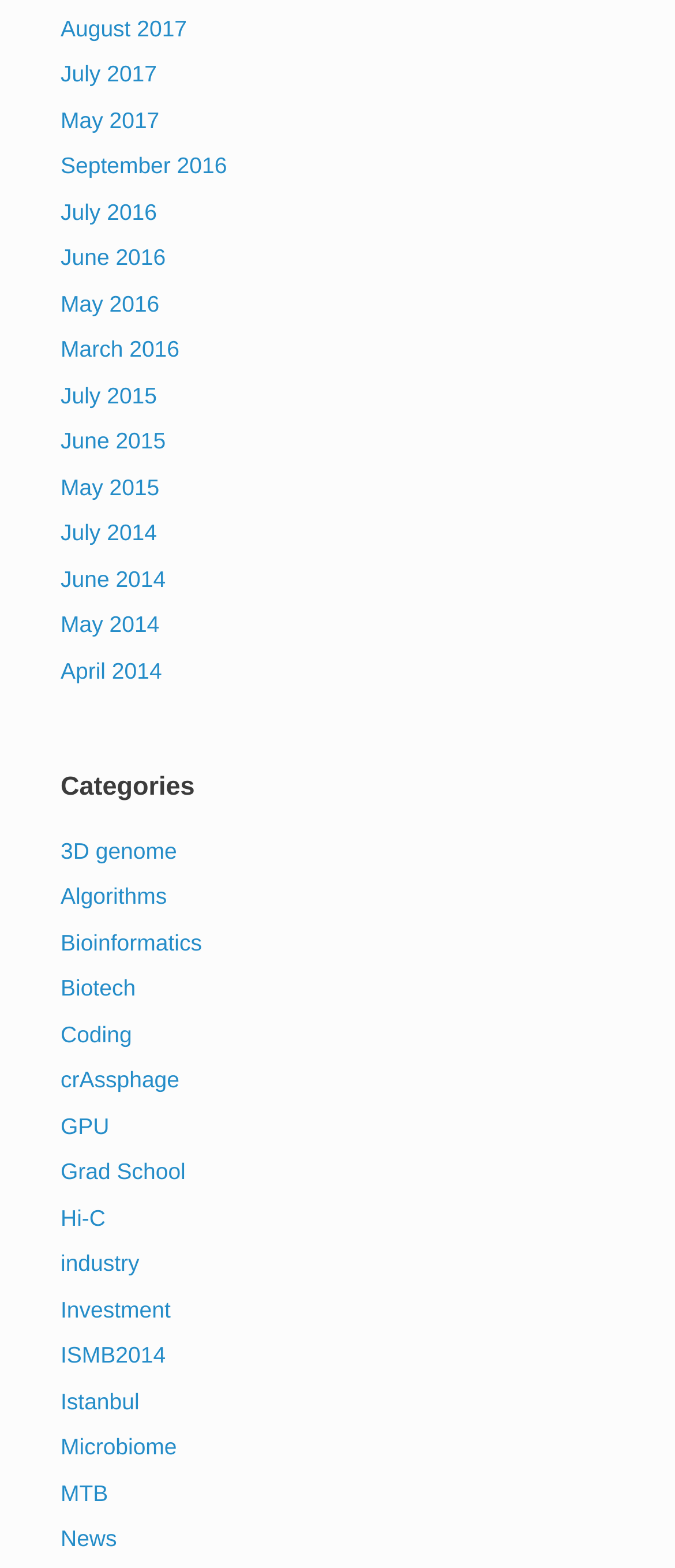Bounding box coordinates should be in the format (top-left x, top-left y, bottom-right x, bottom-right y) and all values should be floating point numbers between 0 and 1. Determine the bounding box coordinate for the UI element described as: May 2014

[0.09, 0.39, 0.236, 0.407]